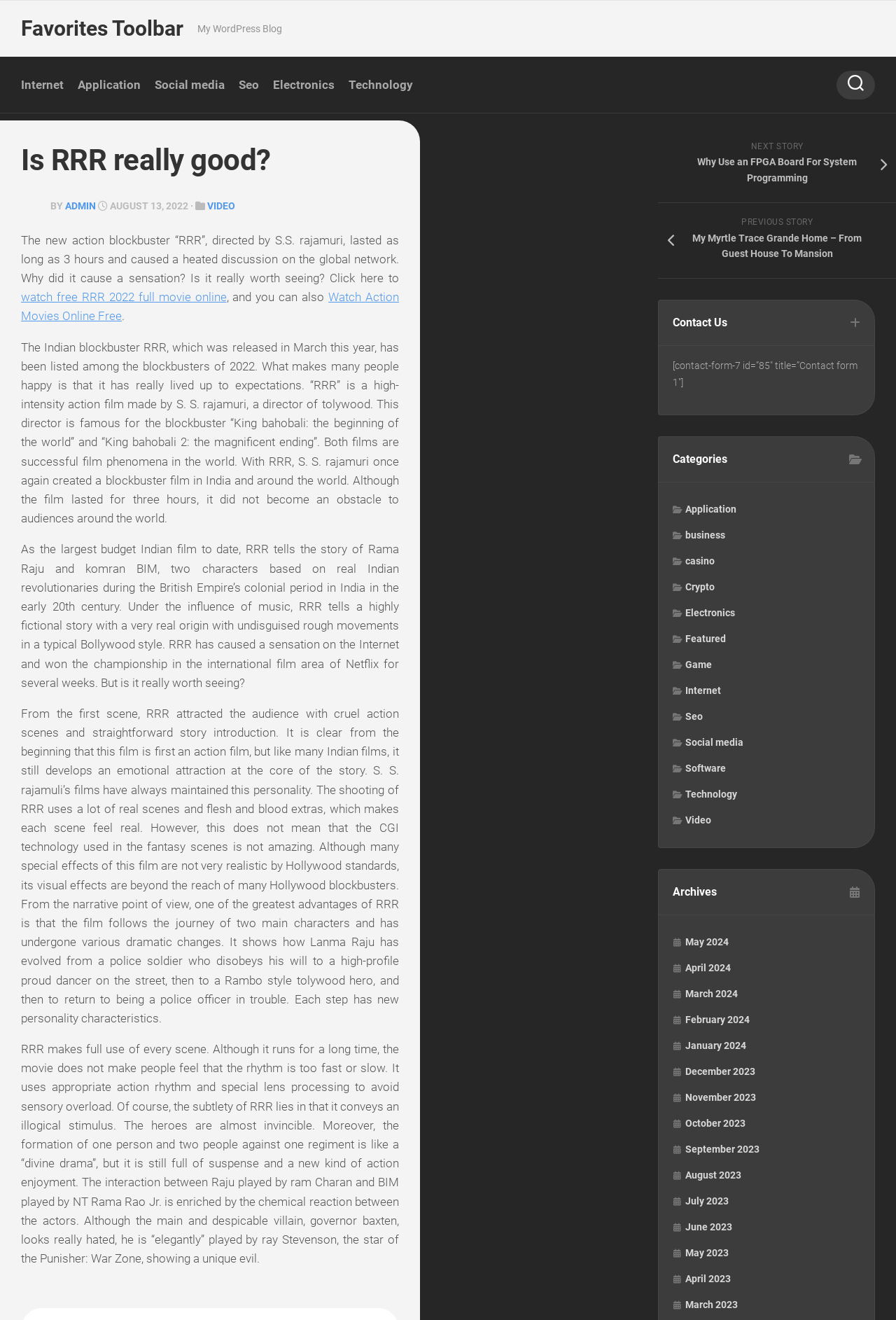Determine the bounding box coordinates of the clickable element necessary to fulfill the instruction: "Click on the 'Favorites Toolbar' link". Provide the coordinates as four float numbers within the 0 to 1 range, i.e., [left, top, right, bottom].

[0.023, 0.001, 0.205, 0.043]